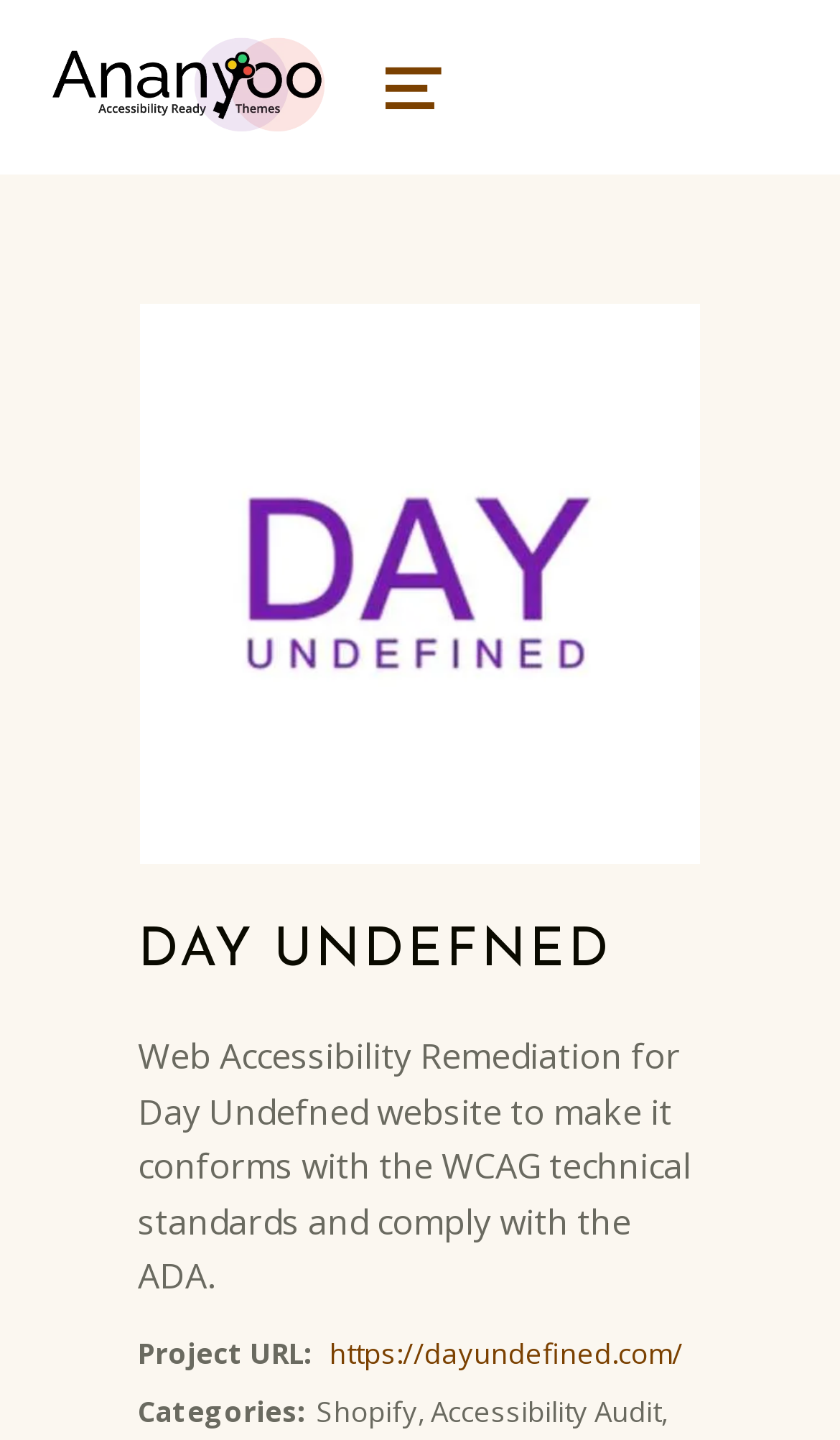Please provide a short answer using a single word or phrase for the question:
What is the category section?

Categories: